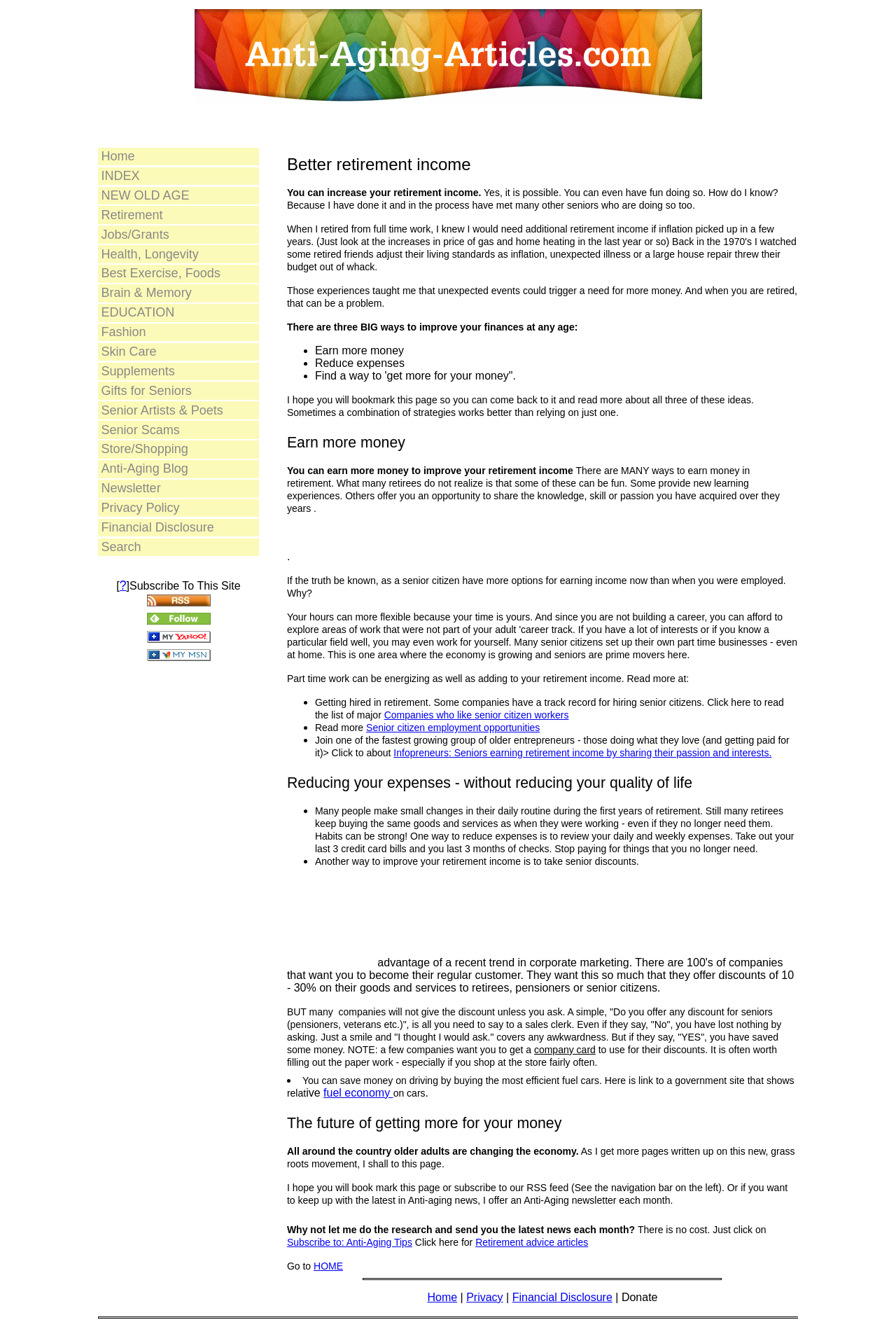Identify the bounding box coordinates of the area that should be clicked in order to complete the given instruction: "Click on 'Companies who like senior citizen workers'". The bounding box coordinates should be four float numbers between 0 and 1, i.e., [left, top, right, bottom].

[0.429, 0.531, 0.635, 0.54]